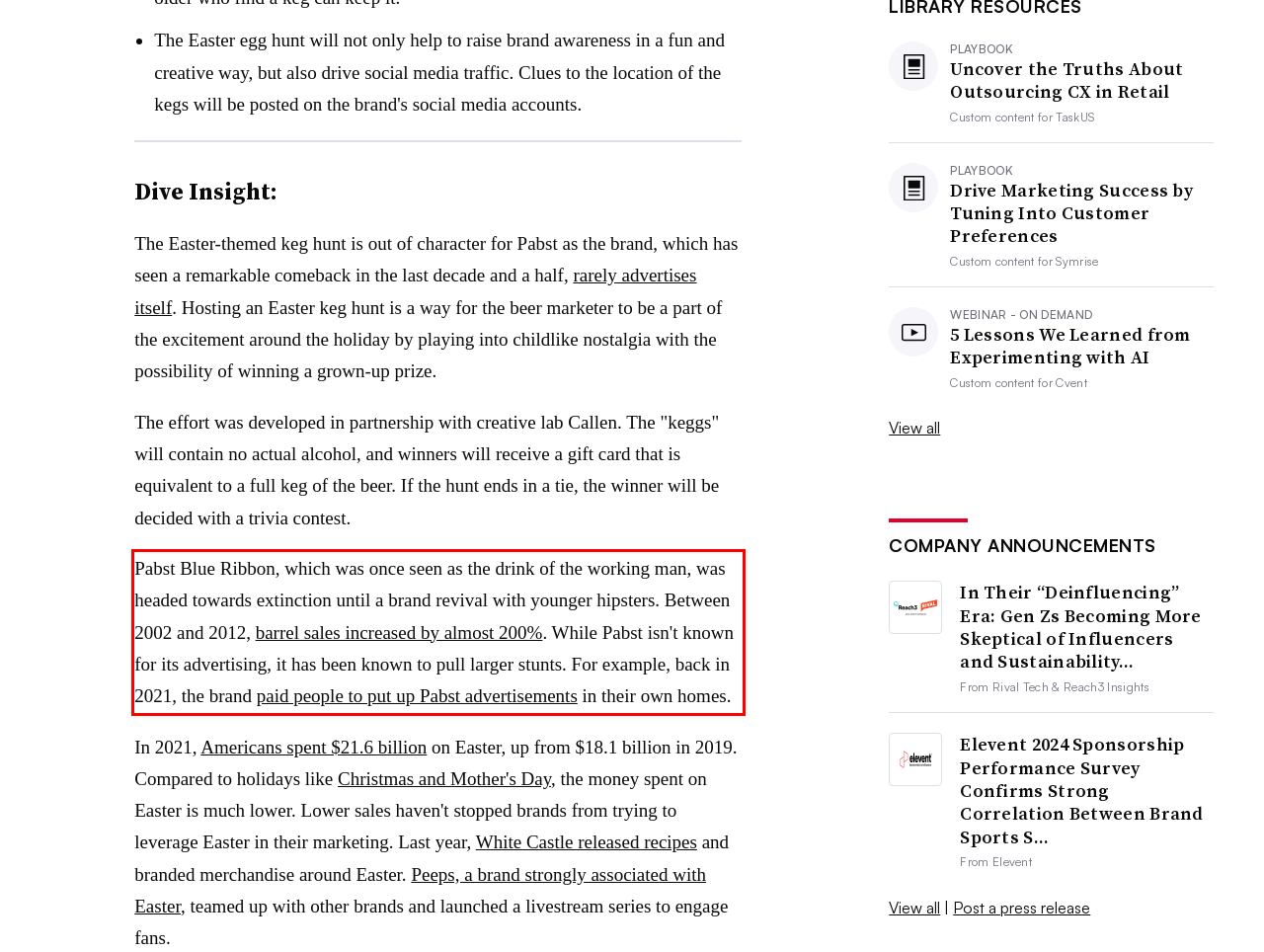Please identify the text within the red rectangular bounding box in the provided webpage screenshot.

Pabst Blue Ribbon, which was once seen as the drink of the working man, was headed towards extinction until a brand revival with younger hipsters. Between 2002 and 2012, barrel sales increased by almost 200%. While Pabst isn't known for its advertising, it has been known to pull larger stunts. For example, back in 2021, the brand paid people to put up Pabst advertisements in their own homes.